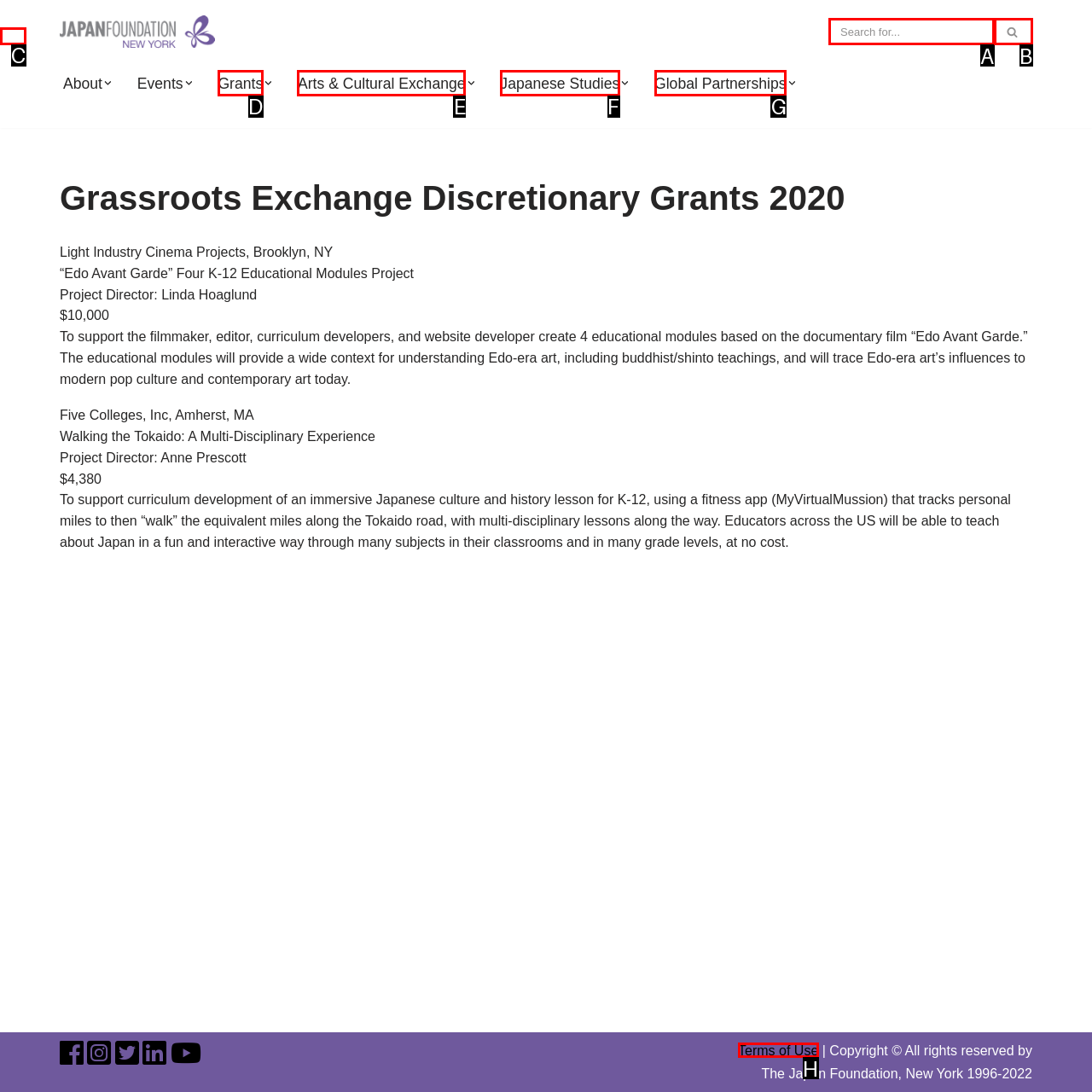Determine which option matches the description: parent_node: Search for... aria-label="Search". Answer using the letter of the option.

B